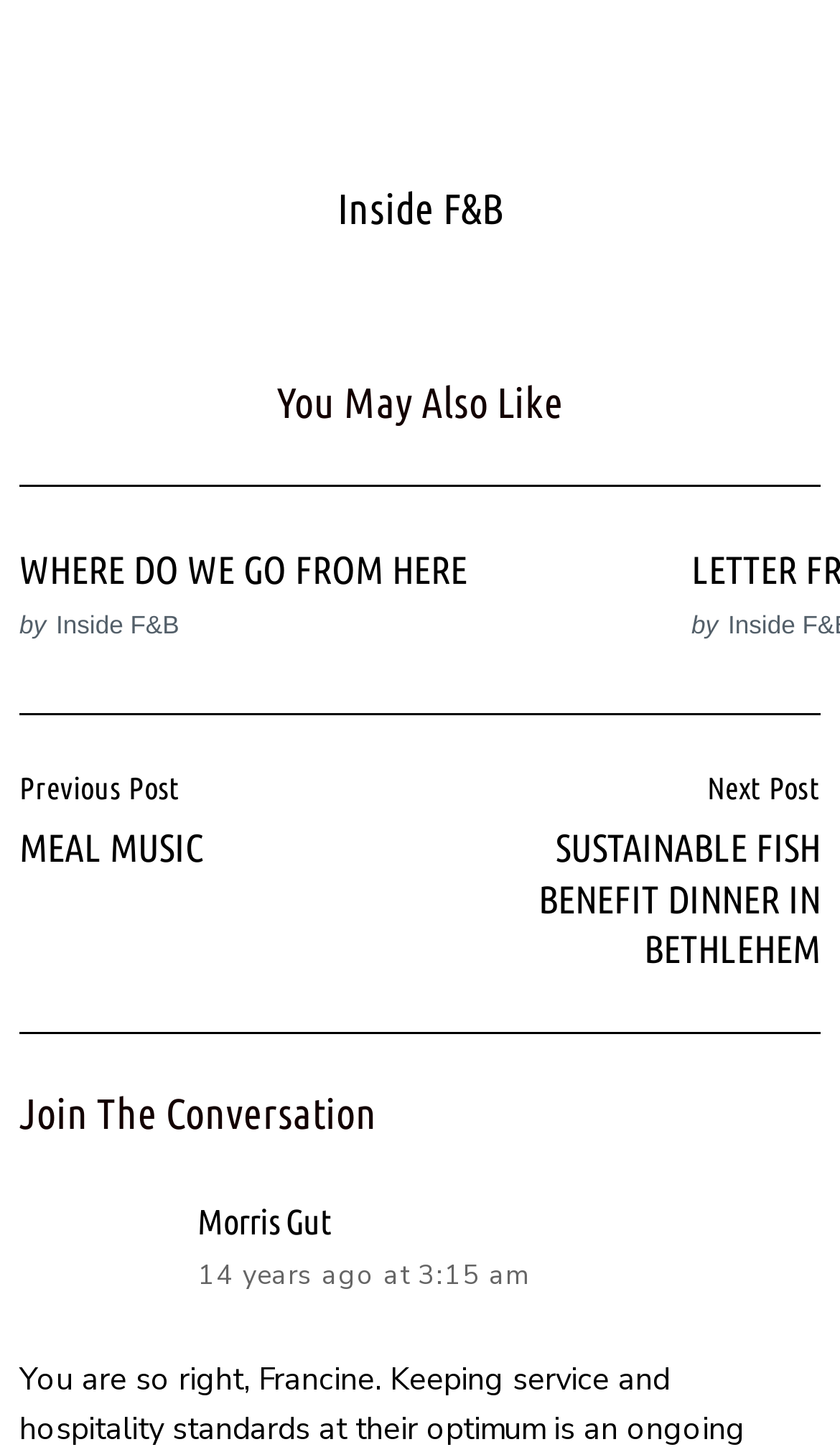Who is the author of the latest comment? Examine the screenshot and reply using just one word or a brief phrase.

Morris Gut